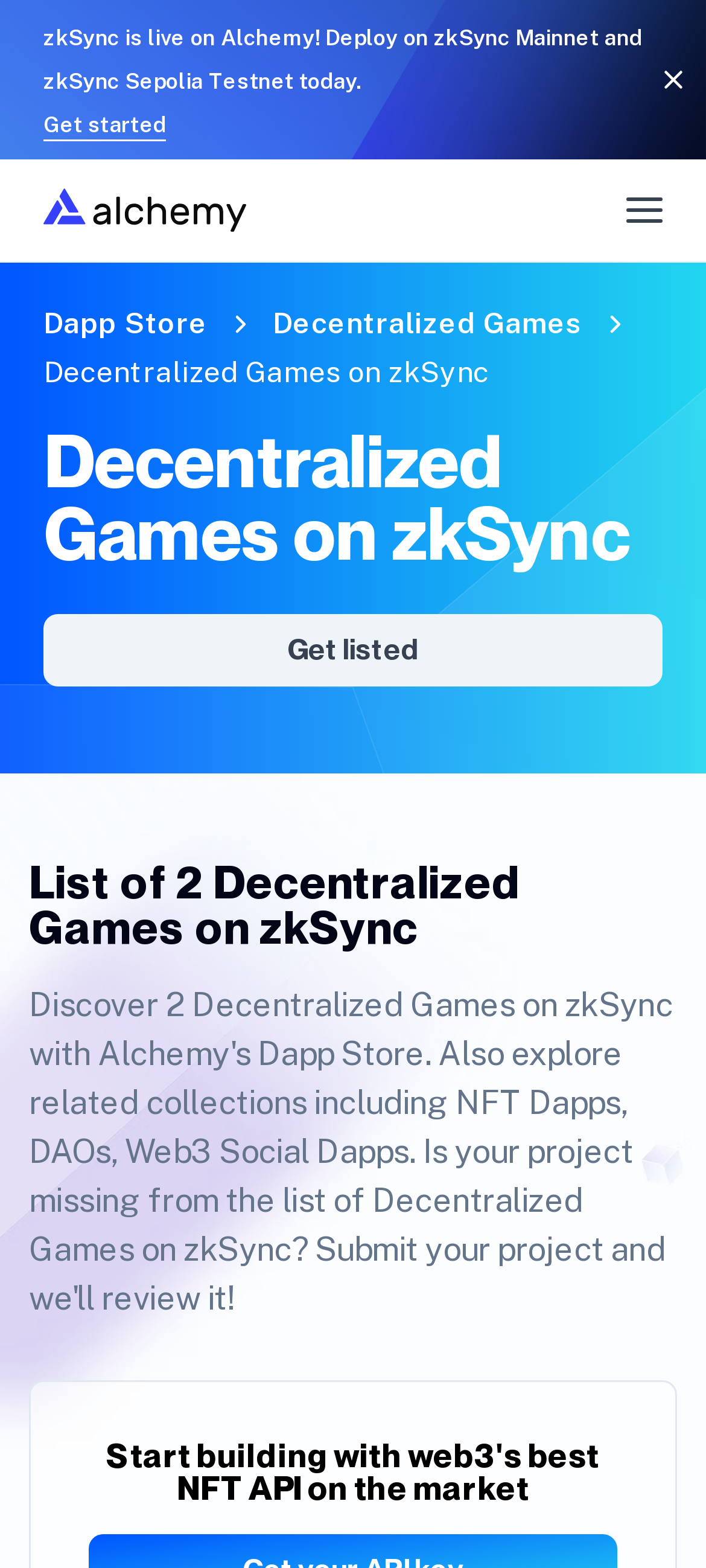Identify the bounding box coordinates for the element that needs to be clicked to fulfill this instruction: "Get listed on the 'Decentralized Games on zkSync' list". Provide the coordinates in the format of four float numbers between 0 and 1: [left, top, right, bottom].

[0.062, 0.391, 0.938, 0.437]